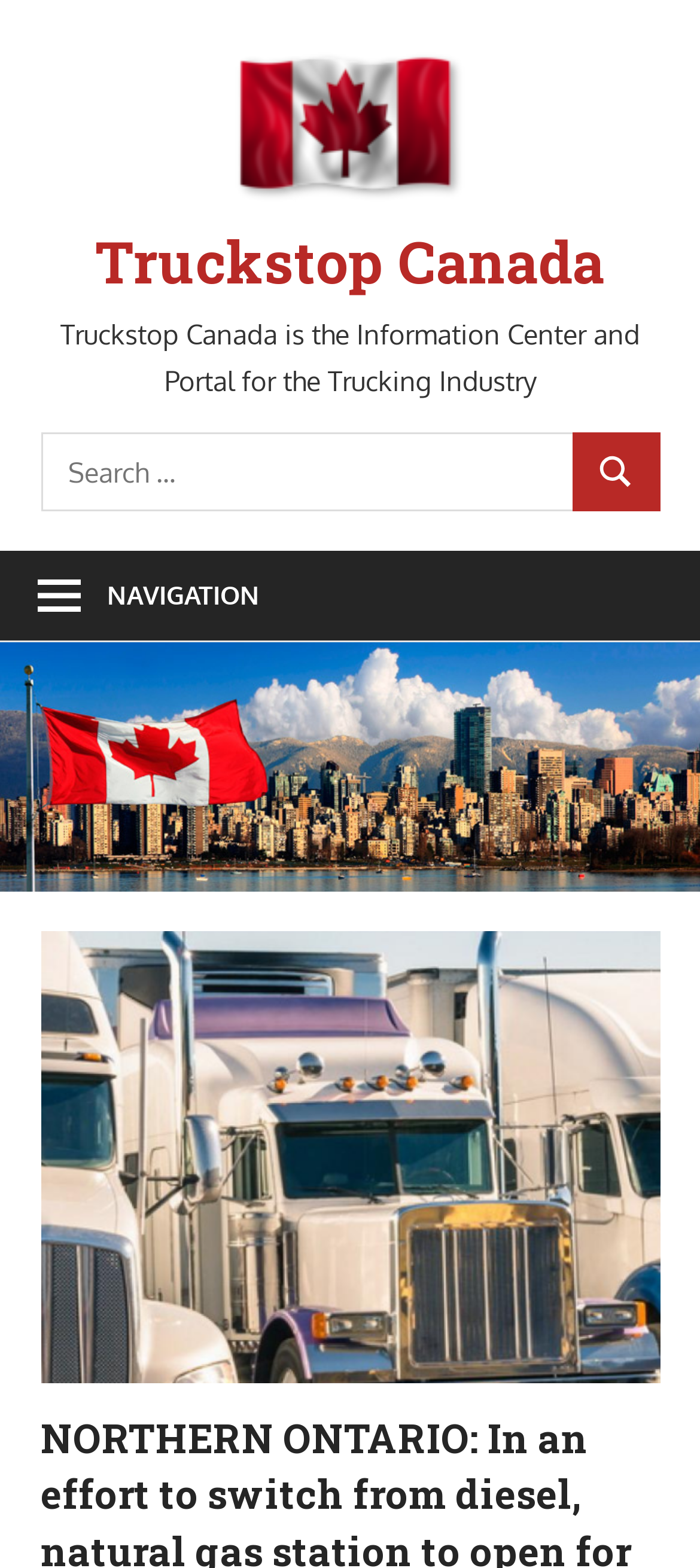From the details in the image, provide a thorough response to the question: What is the flag displayed at the top-left corner?

The flag is displayed next to the link 'Truckstop Canada' at the top-left corner of the webpage, and it is identified as the Canadian Flag.